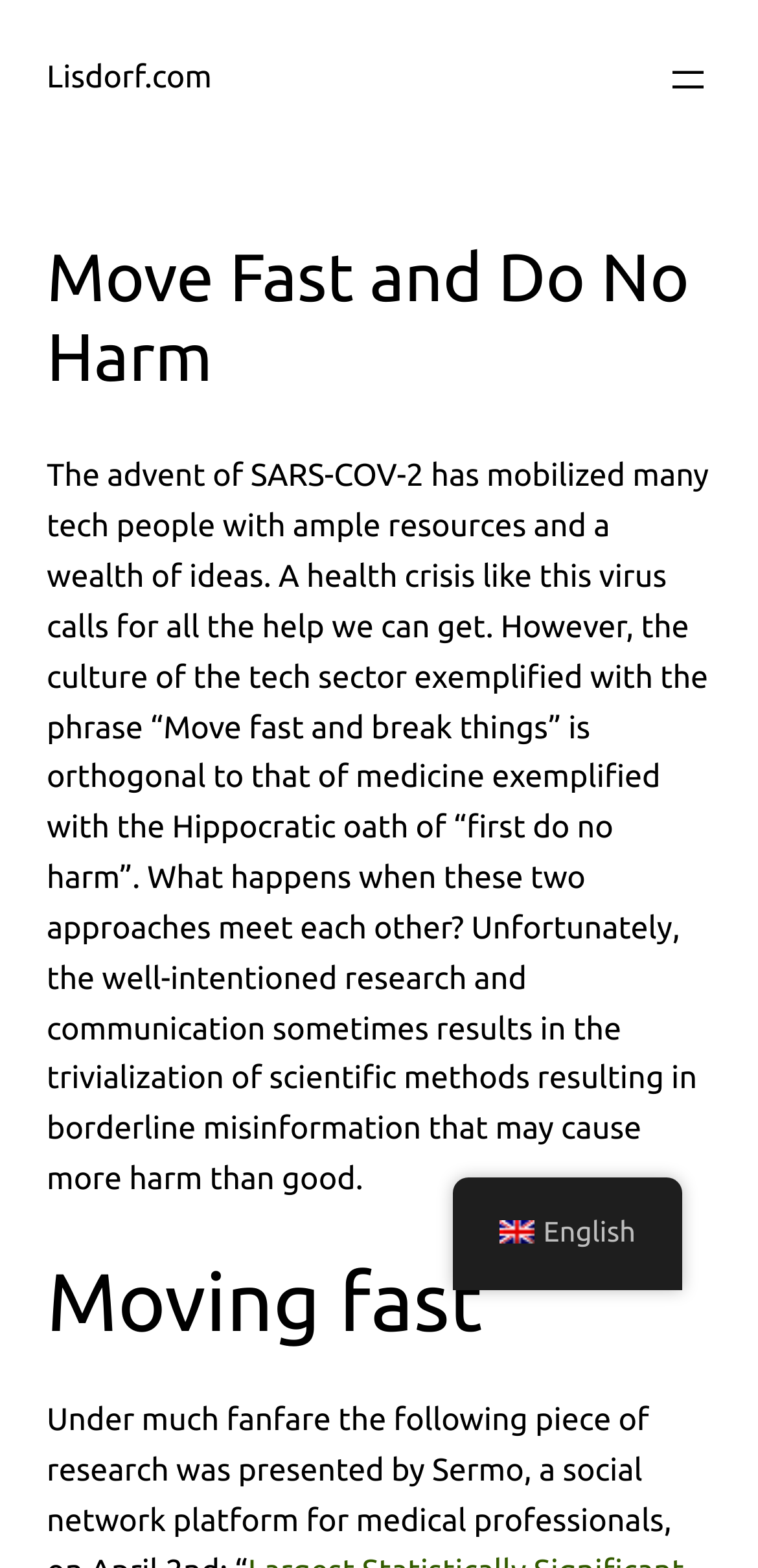Bounding box coordinates are specified in the format (top-left x, top-left y, bottom-right x, bottom-right y). All values are floating point numbers bounded between 0 and 1. Please provide the bounding box coordinate of the region this sentence describes: English Danish English

[0.596, 0.751, 0.9, 0.823]